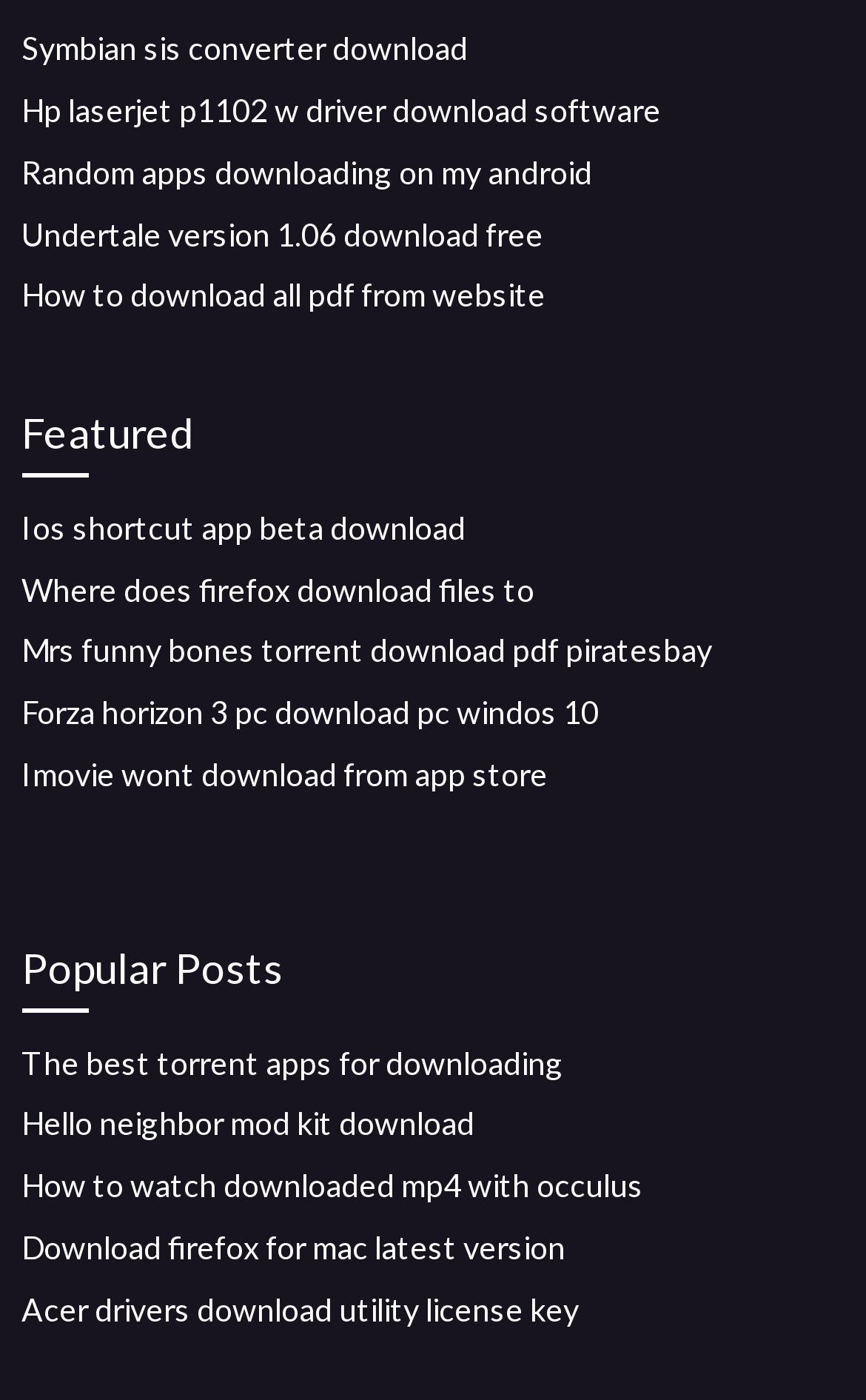Please predict the bounding box coordinates (top-left x, top-left y, bottom-right x, bottom-right y) for the UI element in the screenshot that fits the description: Ios shortcut app beta download

[0.025, 0.363, 0.538, 0.39]